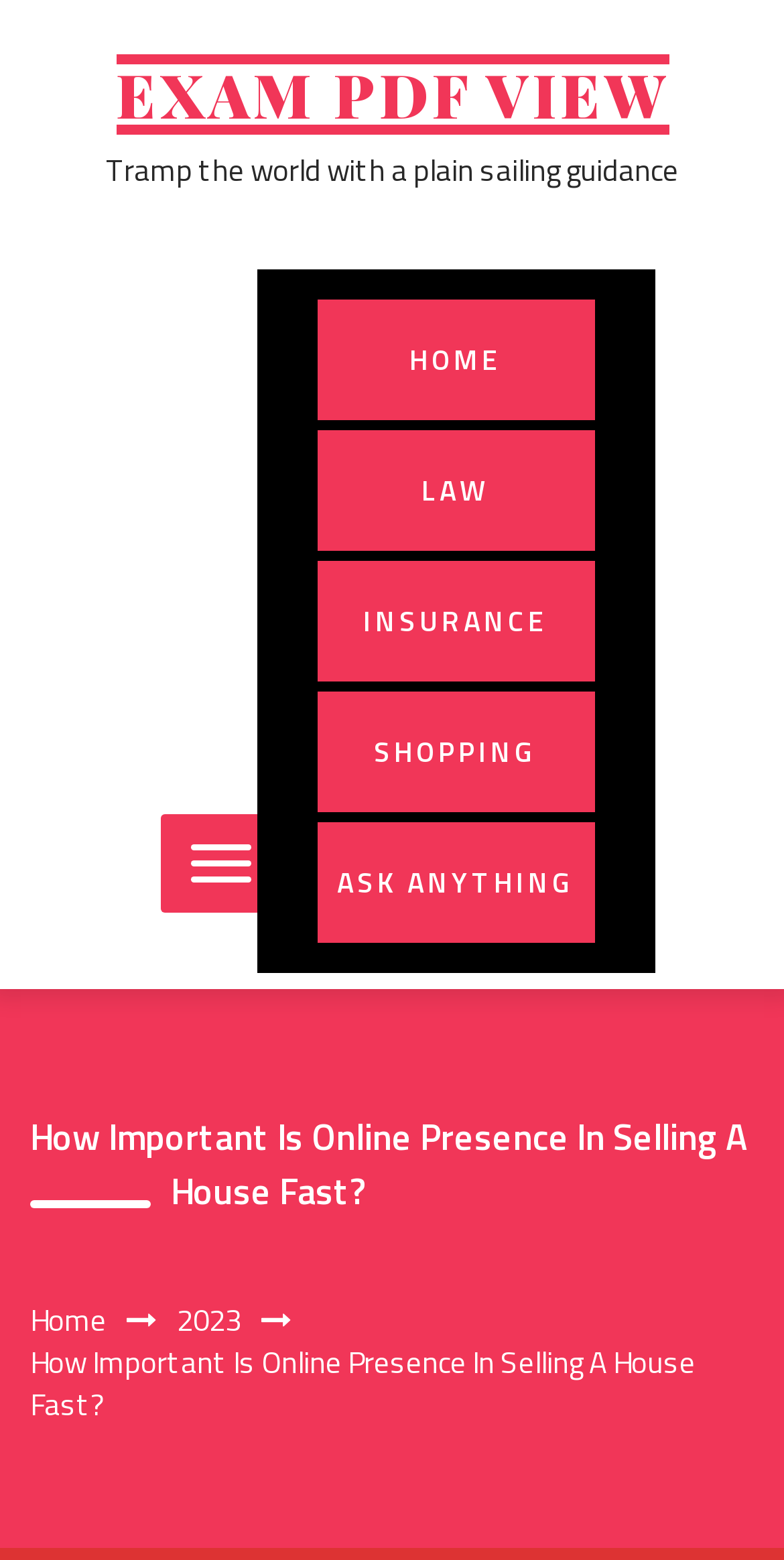Detail the webpage's structure and highlights in your description.

The webpage appears to be a blog or article page, with a focus on the importance of online presence in selling a house fast. At the top of the page, there is a heading "EXAM PDF VIEW" with a link to the same title. Below this, there is a static text "Tramp the world with a plain sailing guidance" which seems to be a tagline or slogan.

On the top-right side of the page, there is a button with no text, which controls the primary menu. Next to this button, there are five links: "HOME", "LAW", "INSURANCE", "SHOPPING", and "ASK ANYTHING", which likely represent the main categories or sections of the website.

The main content of the page is headed by a title "How Important Is Online Presence In Selling A House Fast?" which is also a link to the "Home" page. Below this title, there is a static text with the same title, and a link to "2023" which may represent a specific year or category.

The webpage seems to be discussing the importance of online presence in selling a house fast, with a focus on real estate professionals and homeowners. The meta description mentions selling a house fast and establishing an online brand, which is likely the main topic of the article.